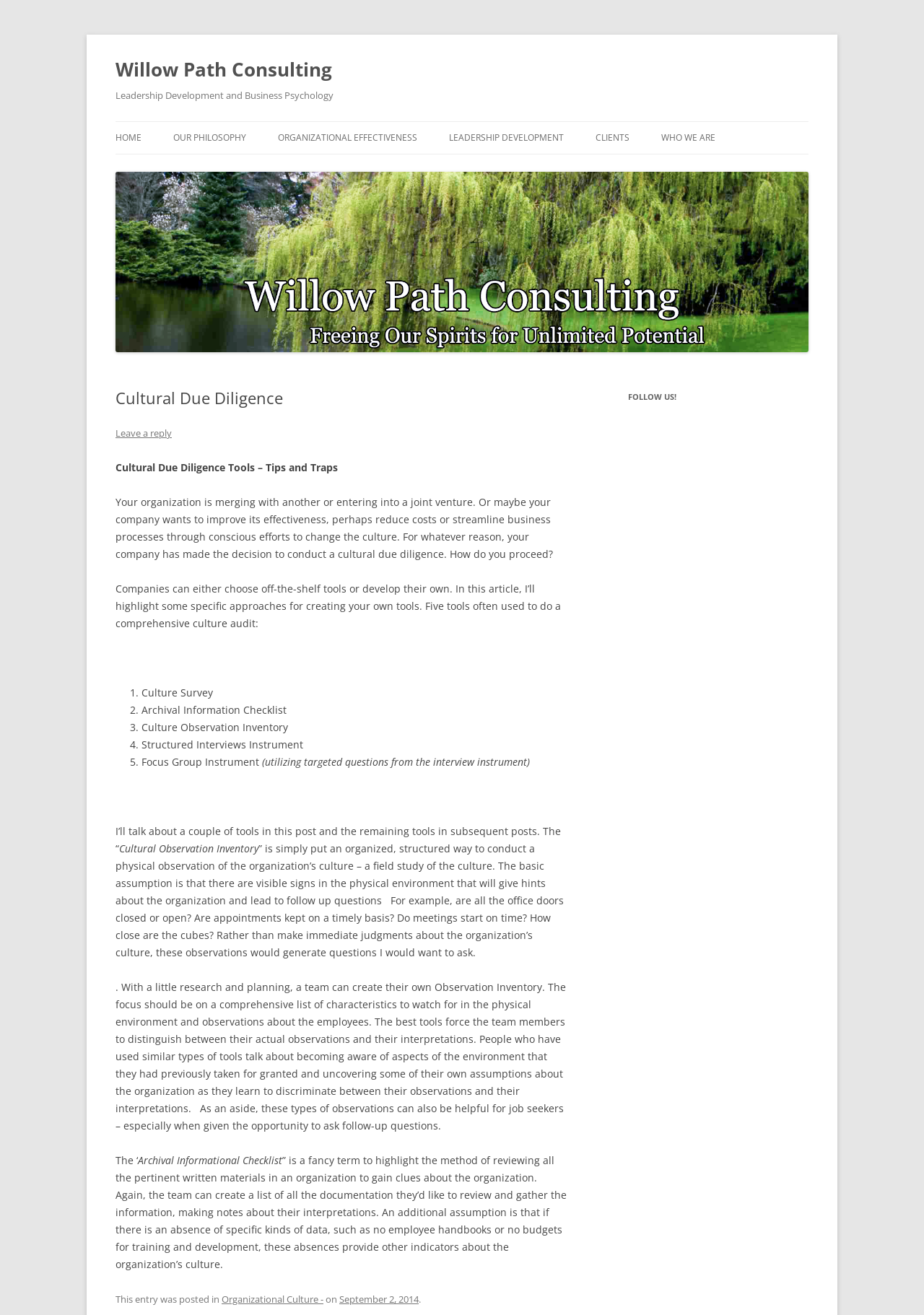Find the bounding box coordinates for the element that must be clicked to complete the instruction: "Click on the 'HOME' link". The coordinates should be four float numbers between 0 and 1, indicated as [left, top, right, bottom].

[0.125, 0.093, 0.153, 0.117]